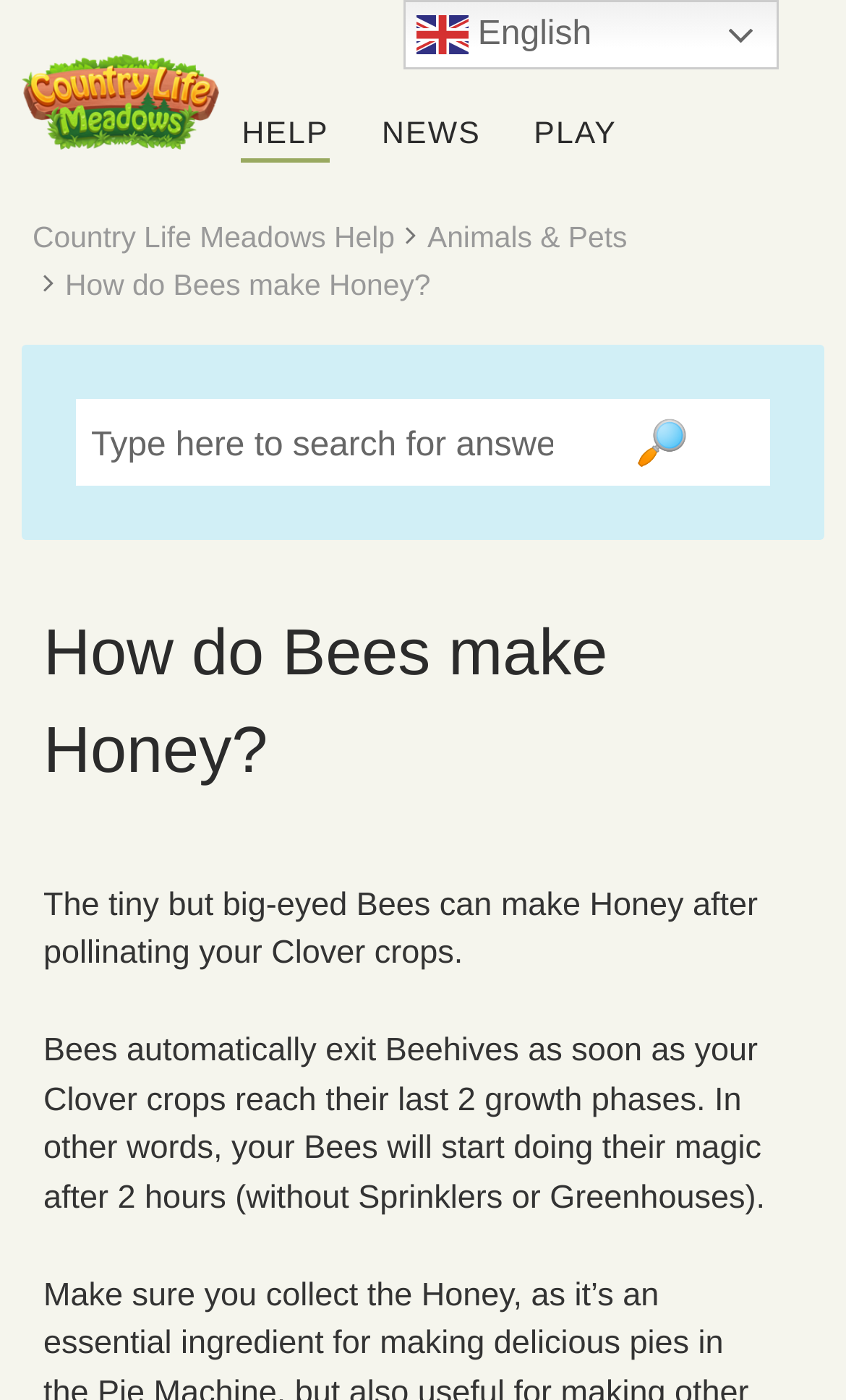Find the bounding box coordinates of the clickable region needed to perform the following instruction: "switch to English". The coordinates should be provided as four float numbers between 0 and 1, i.e., [left, top, right, bottom].

[0.476, 0.0, 0.92, 0.05]